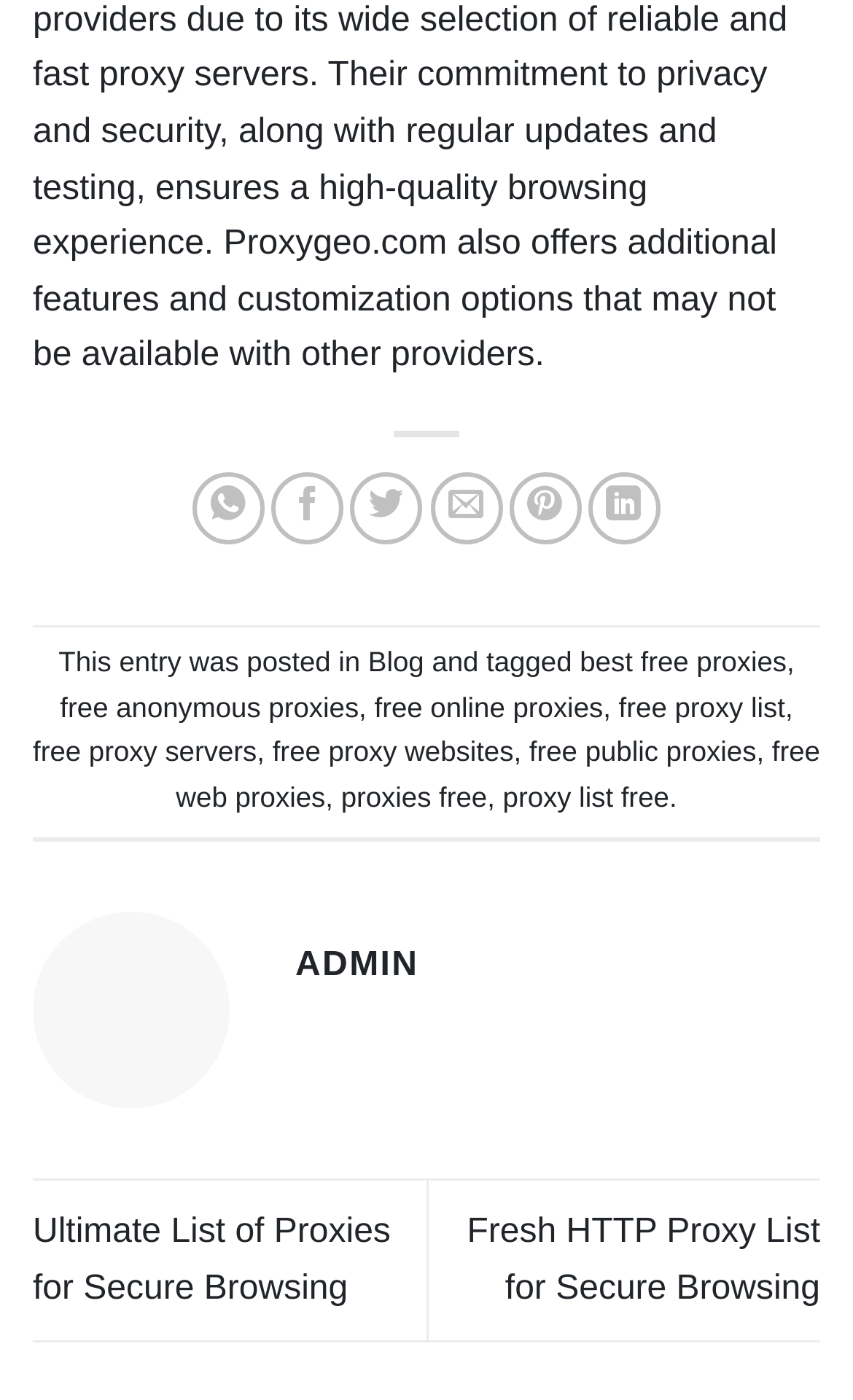How many social media sharing options are available?
Please provide a comprehensive answer based on the details in the screenshot.

I counted the number of social media sharing links at the top of the webpage, which are 'Share on WhatsApp', 'Share on Facebook', 'Share on Twitter', 'Email to a Friend', 'Pin on Pinterest', and 'Share on LinkedIn'. There are 6 options in total.